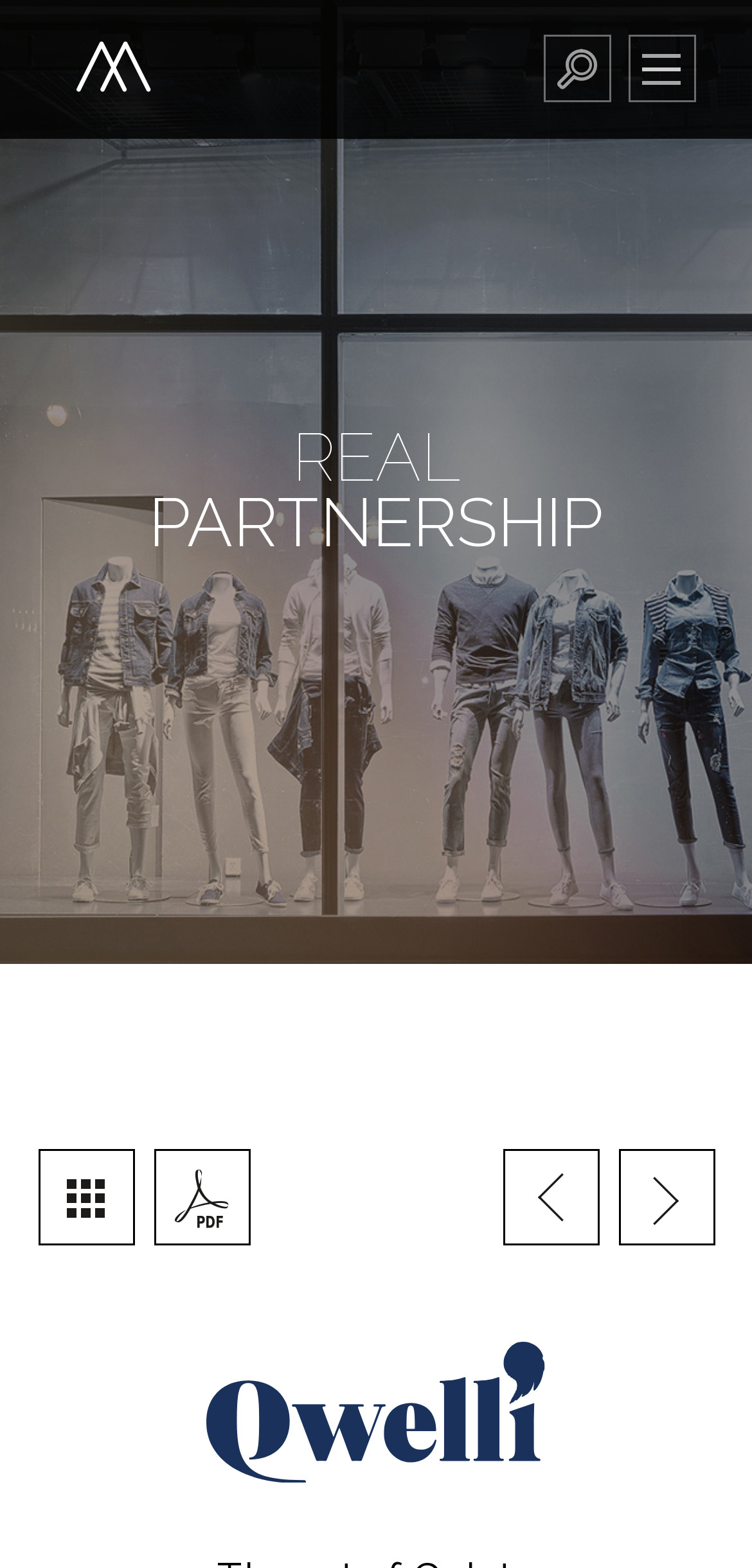Pinpoint the bounding box coordinates of the clickable element needed to complete the instruction: "Read the topic tagged Tenor". The coordinates should be provided as four float numbers between 0 and 1: [left, top, right, bottom].

None